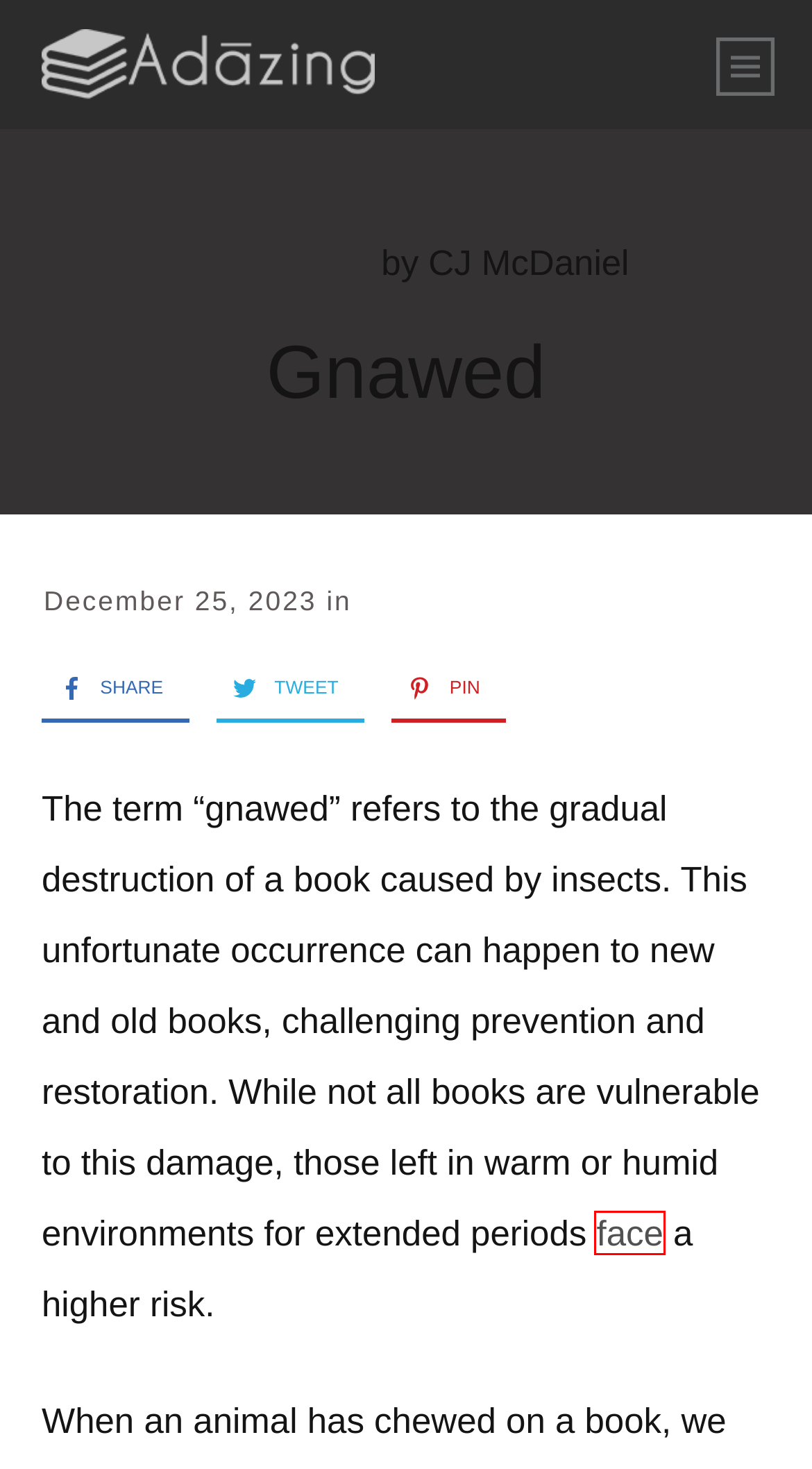Given a webpage screenshot featuring a red rectangle around a UI element, please determine the best description for the new webpage that appears after the element within the bounding box is clicked. The options are:
A. Adverts · Adazing
B. All Pages · Adazing
C. 4-color-process · Adazing
D. Roído · Adazing
E. Author Interview Blog · Adazing
F. Face · Adazing
G. About CJ McDaniel and Adazing
H. Author Motivation Blog · Adazing

F